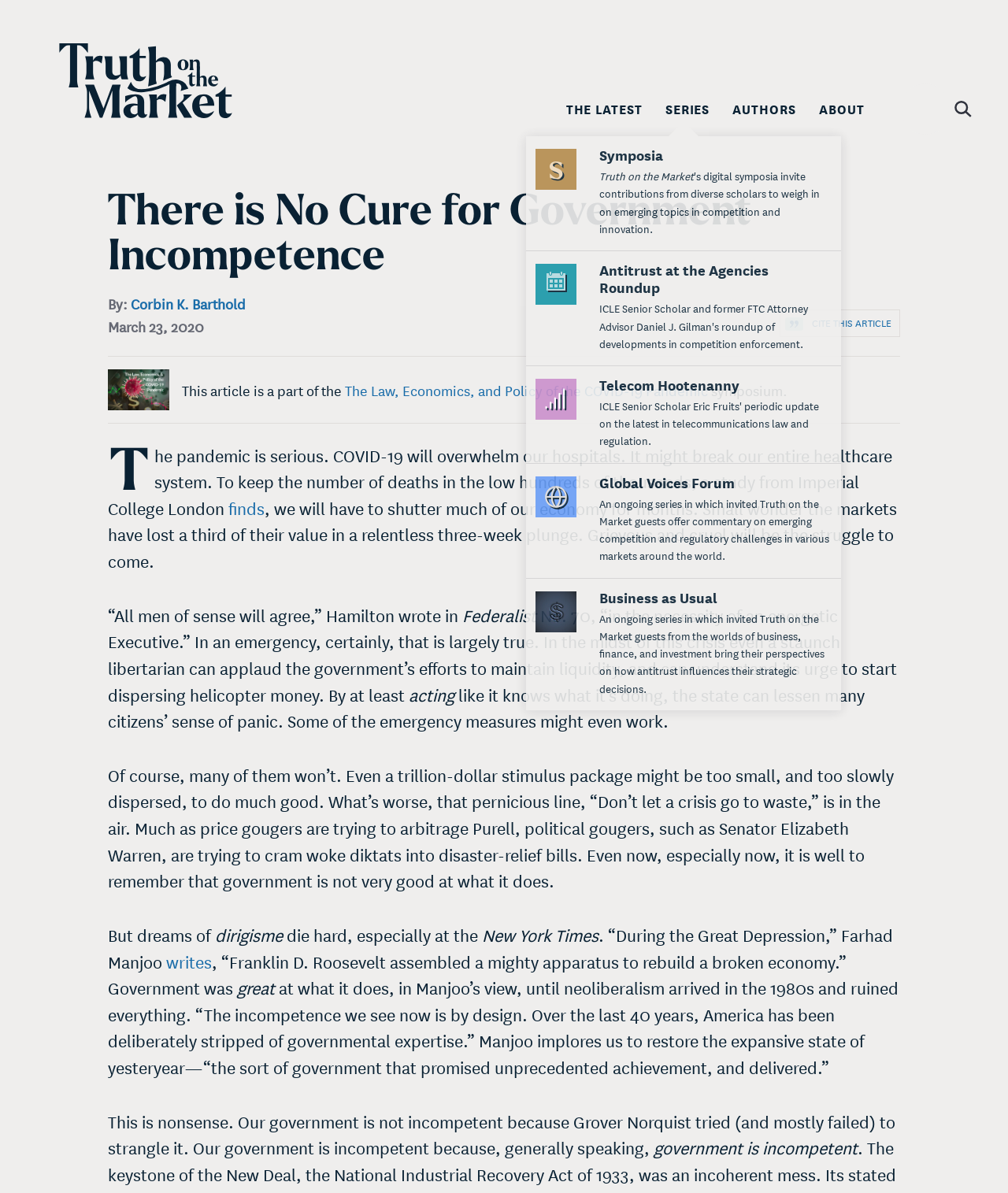Determine the bounding box coordinates of the clickable area required to perform the following instruction: "Click on Buy “Virgin Hair Fertilizer” hair growth cream for alopecia treatment (2 pc pack) article". The coordinates should be represented as four float numbers between 0 and 1: [left, top, right, bottom].

None